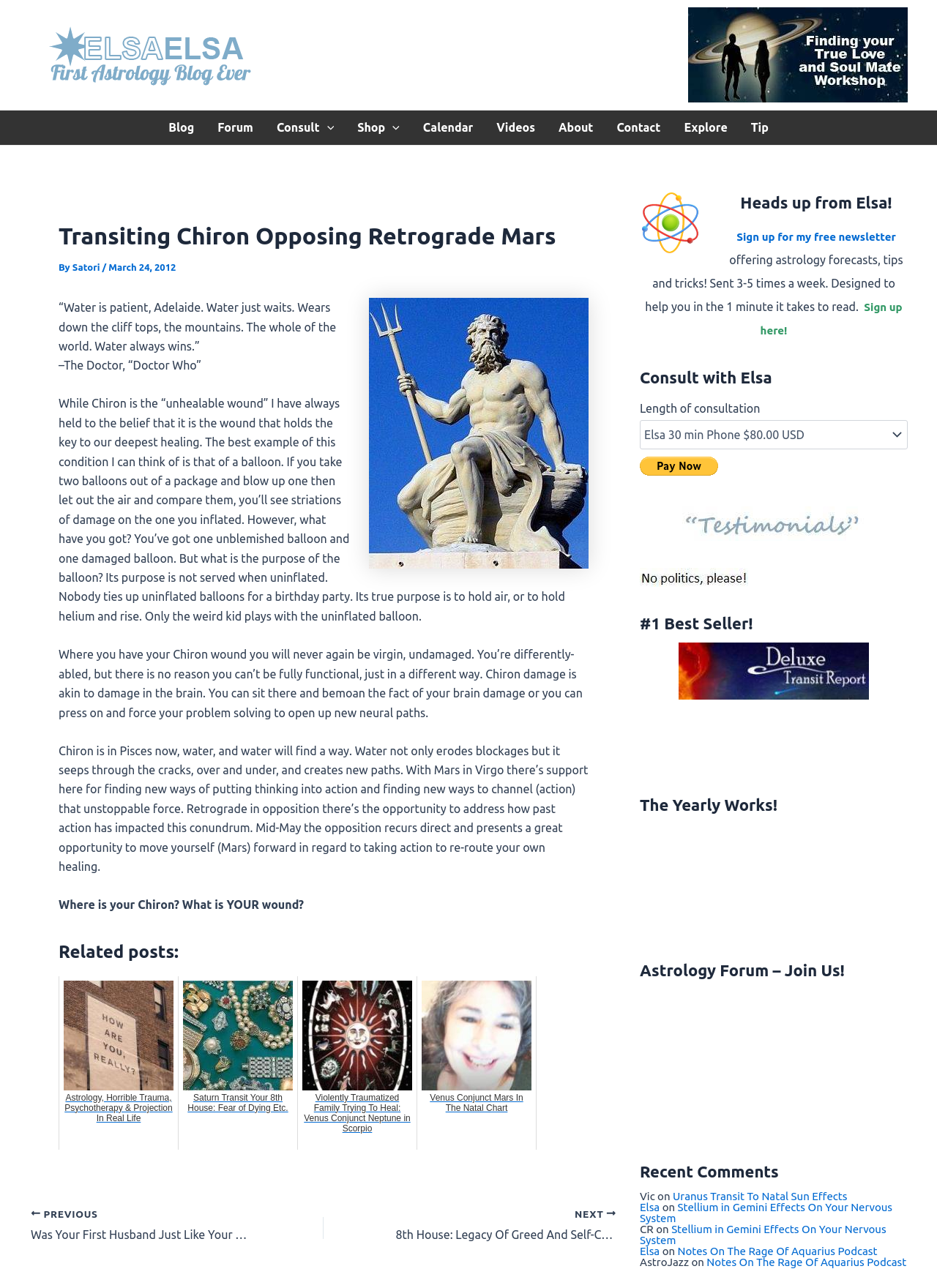Determine the main heading text of the webpage.

Transiting Chiron Opposing Retrograde Mars